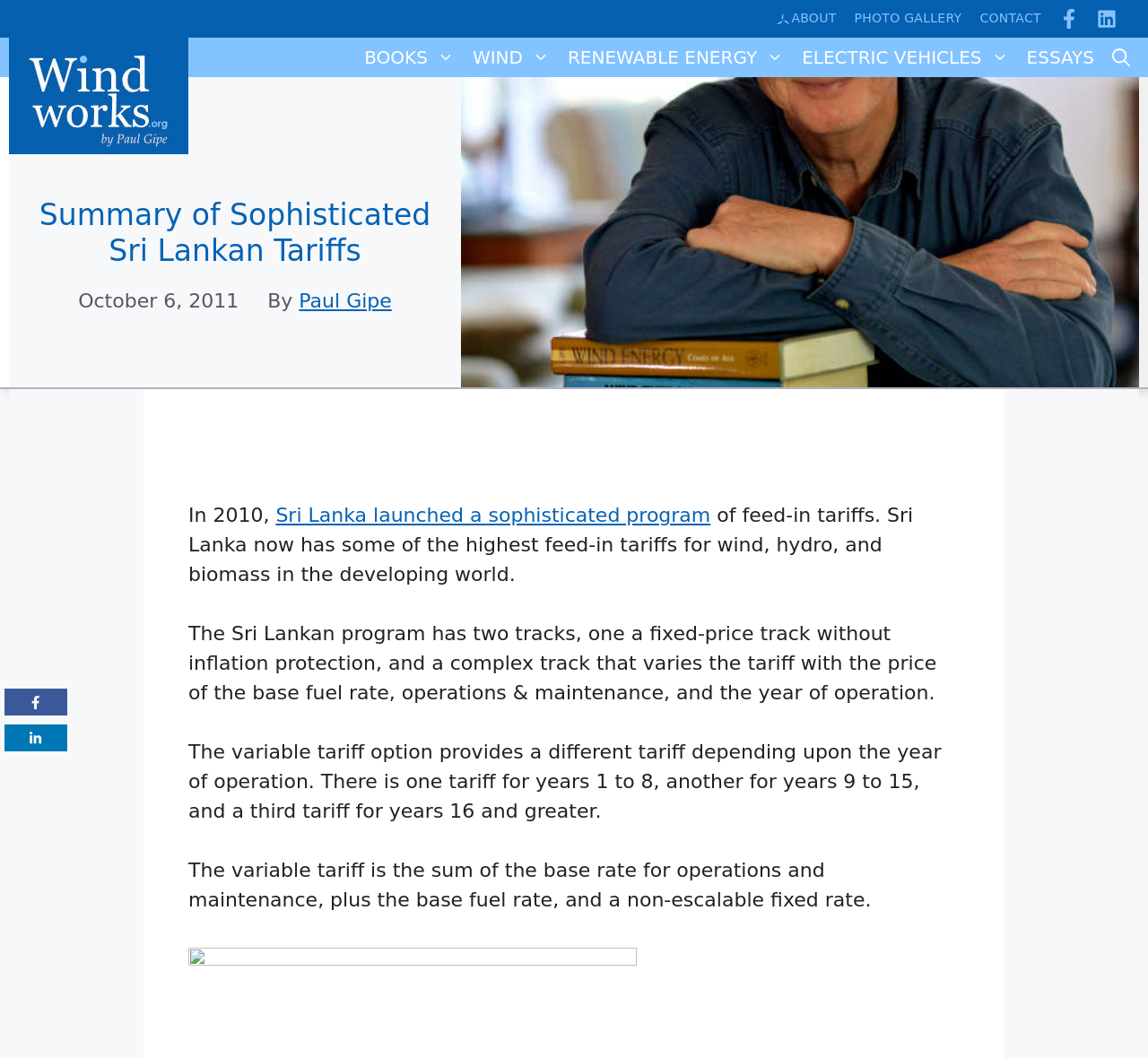Can you find the bounding box coordinates for the element to click on to achieve the instruction: "View Facebook page"?

[0.004, 0.651, 0.059, 0.676]